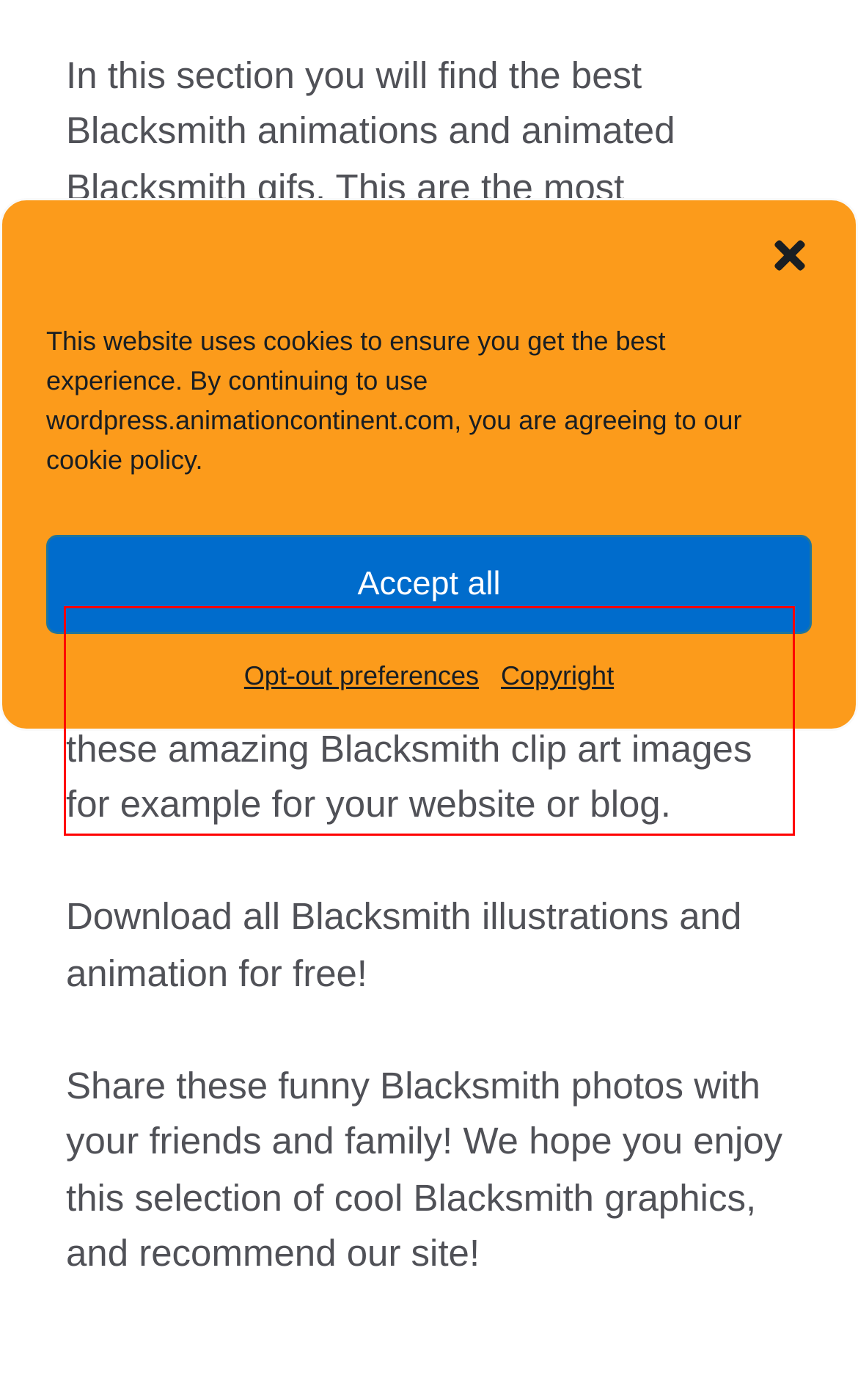View the screenshot of the webpage and identify the UI element surrounded by a red bounding box. Extract the text contained within this red bounding box.

All Blacksmith pictures and images on this page are 100% free! You can also use these amazing Blacksmith clip art images for example for your website or blog.